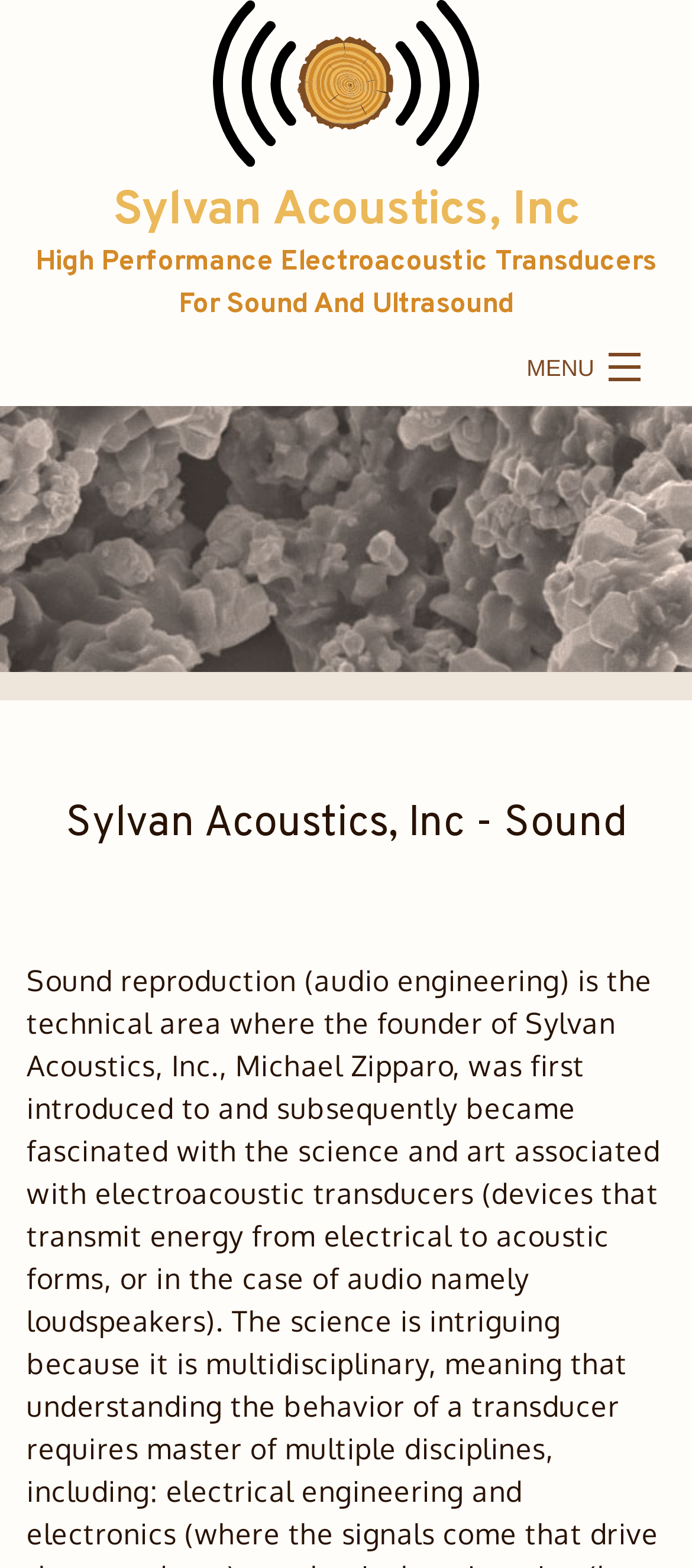Identify and extract the main heading from the webpage.

Sylvan Acoustics, Inc